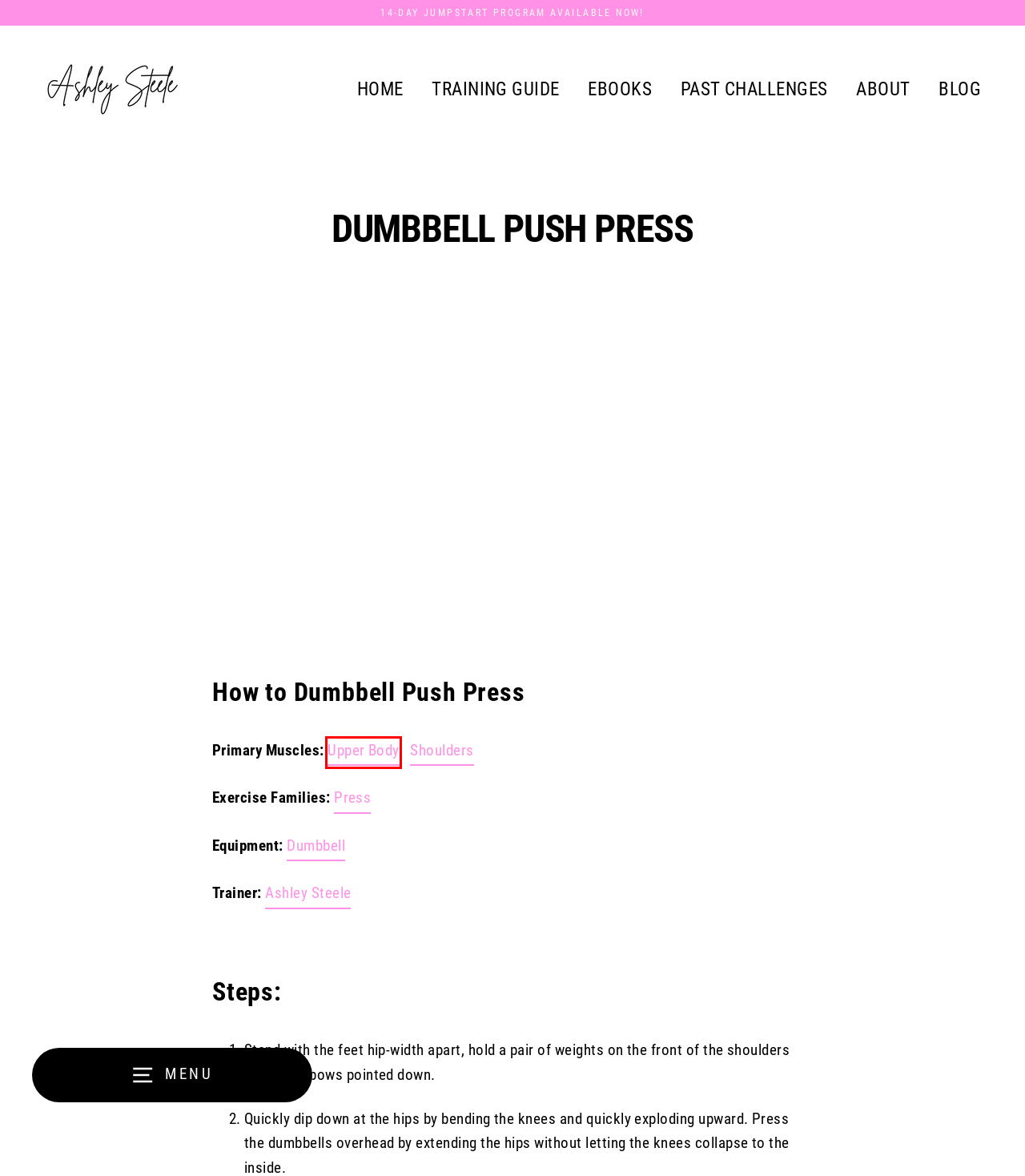Given a screenshot of a webpage with a red bounding box around an element, choose the most appropriate webpage description for the new page displayed after clicking the element within the bounding box. Here are the candidates:
A. Exercises – Ashley Steele
B. Exercises – Ashley Steele
 – Tagged "Dumbbell Upper Body"
C. Alternating Arm Raise — SHOCK
– Ashley Steele
D. Med Ball Push Press — SHOCK
– Ashley Steele
E. Exercises – Ashley Steele
 – Tagged "Upper Body"
F. Exercises – Ashley Steele
 – Tagged "Shoulders"
G. Exercises – Ashley Steele
 – Tagged "Press"
H. About – SHOCK Women's Fitness App
– SHOCK: Women's Fitness

E